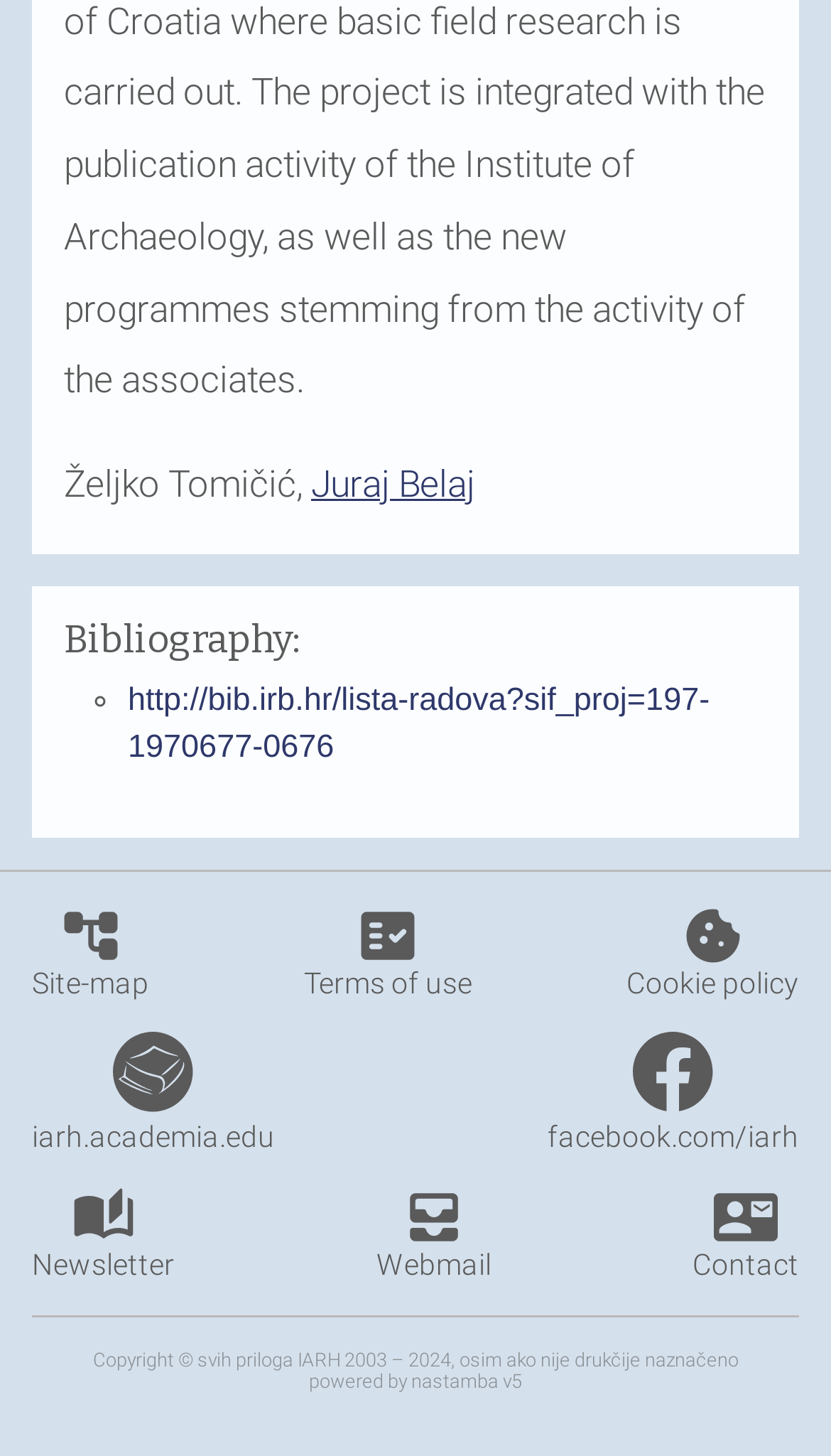Give a short answer to this question using one word or a phrase:
What is the purpose of the link 'Newsletter'?

To subscribe to newsletter